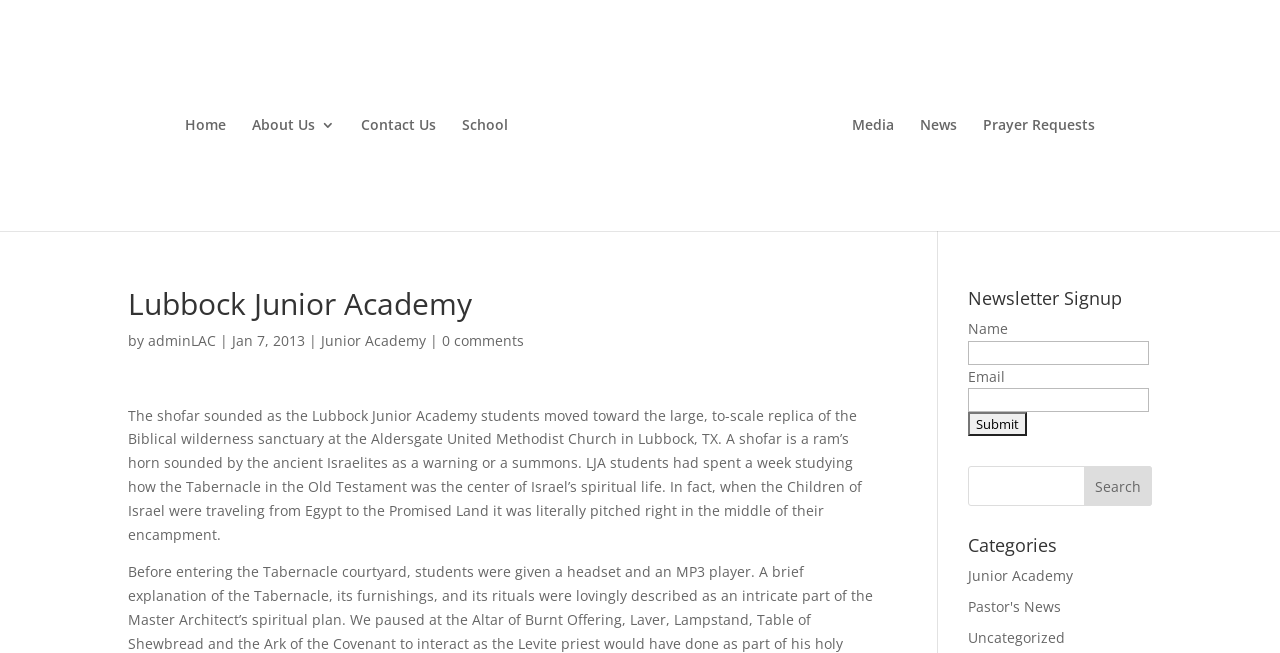Please determine the bounding box coordinates of the element's region to click in order to carry out the following instruction: "Read the Pastor's News". The coordinates should be four float numbers between 0 and 1, i.e., [left, top, right, bottom].

[0.756, 0.914, 0.829, 0.944]